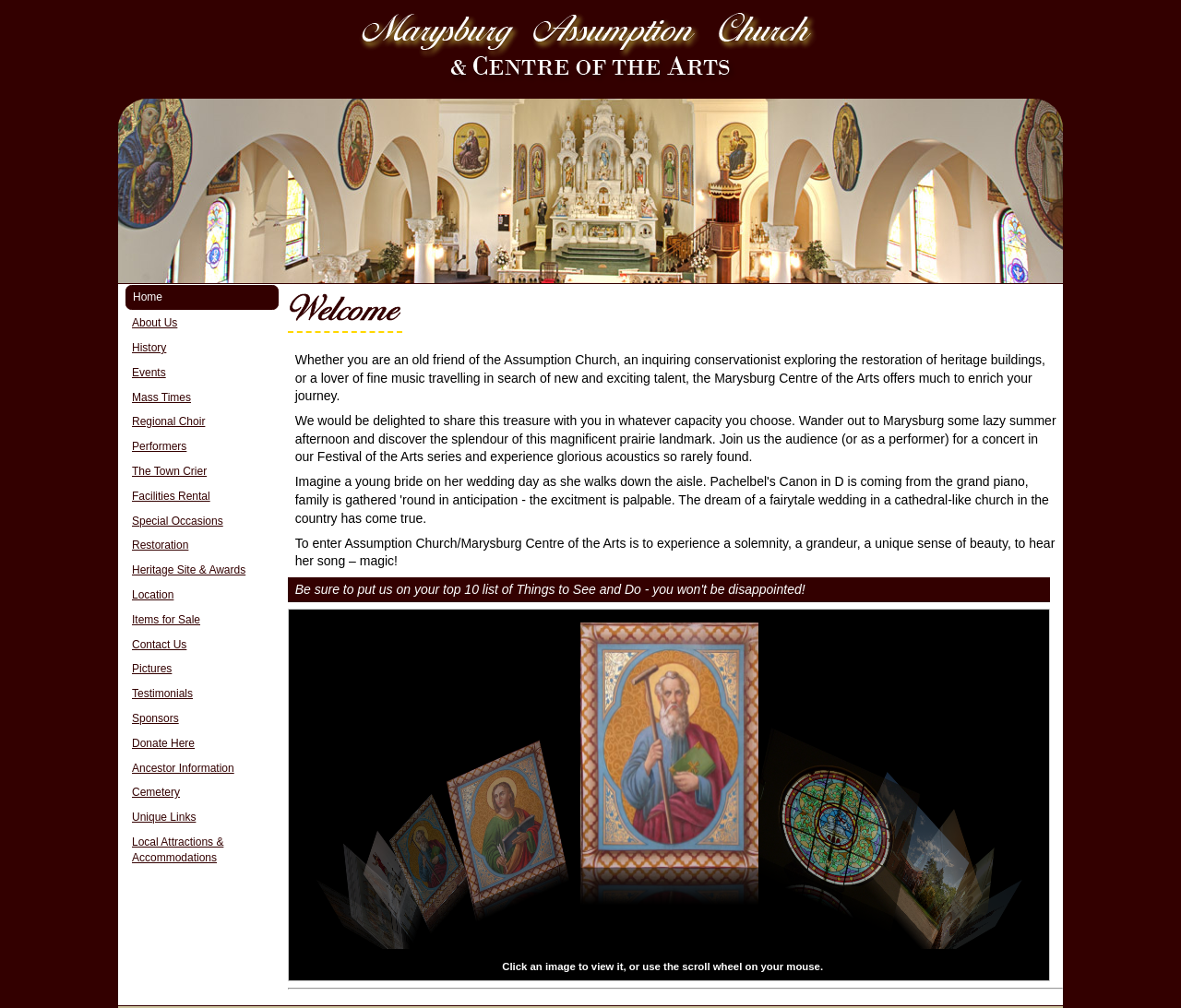Determine the bounding box coordinates of the element that should be clicked to execute the following command: "Explore History".

[0.106, 0.334, 0.236, 0.357]